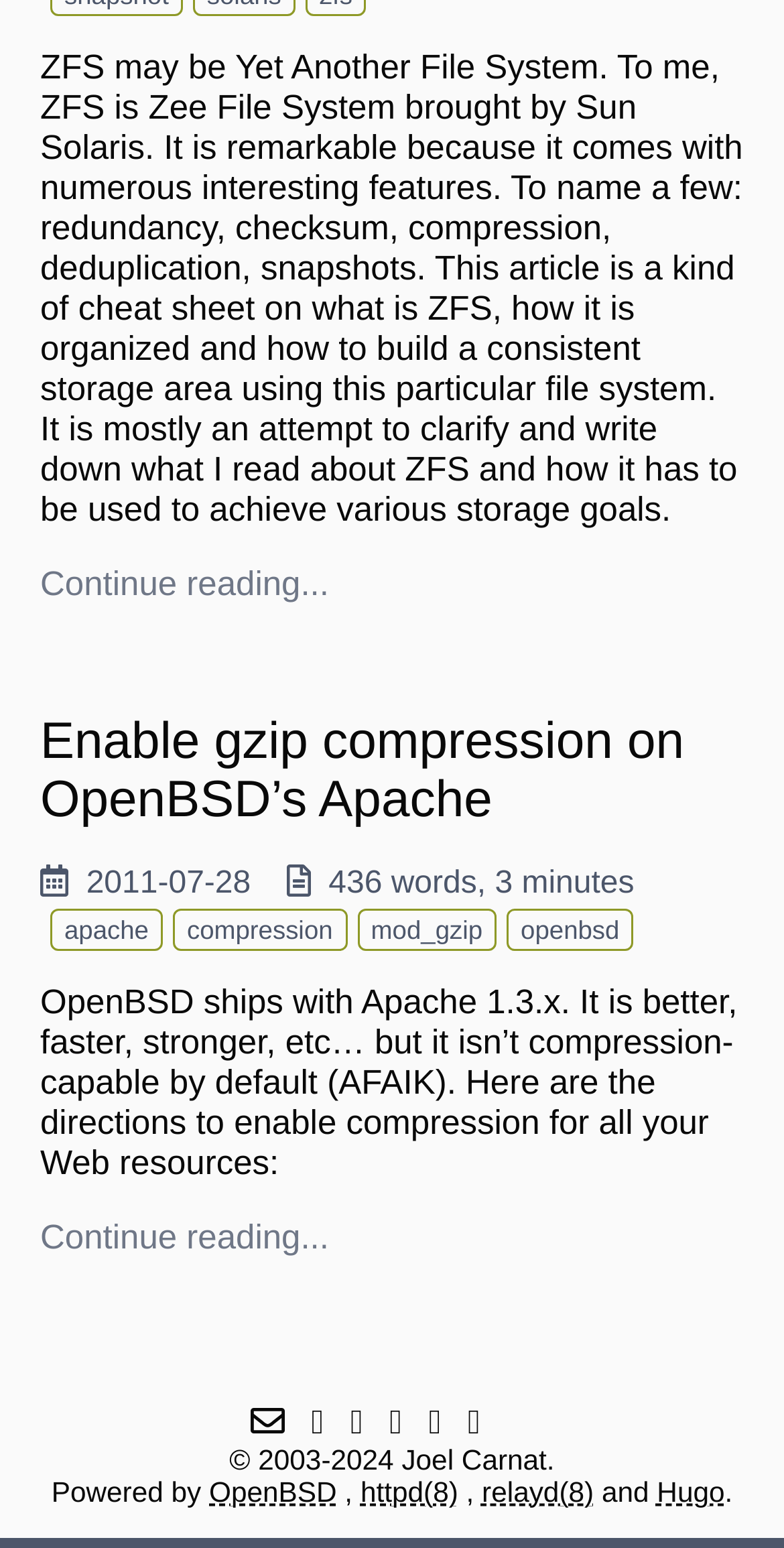What is the software used to power the website?
Based on the image, answer the question with a single word or brief phrase.

Hugo